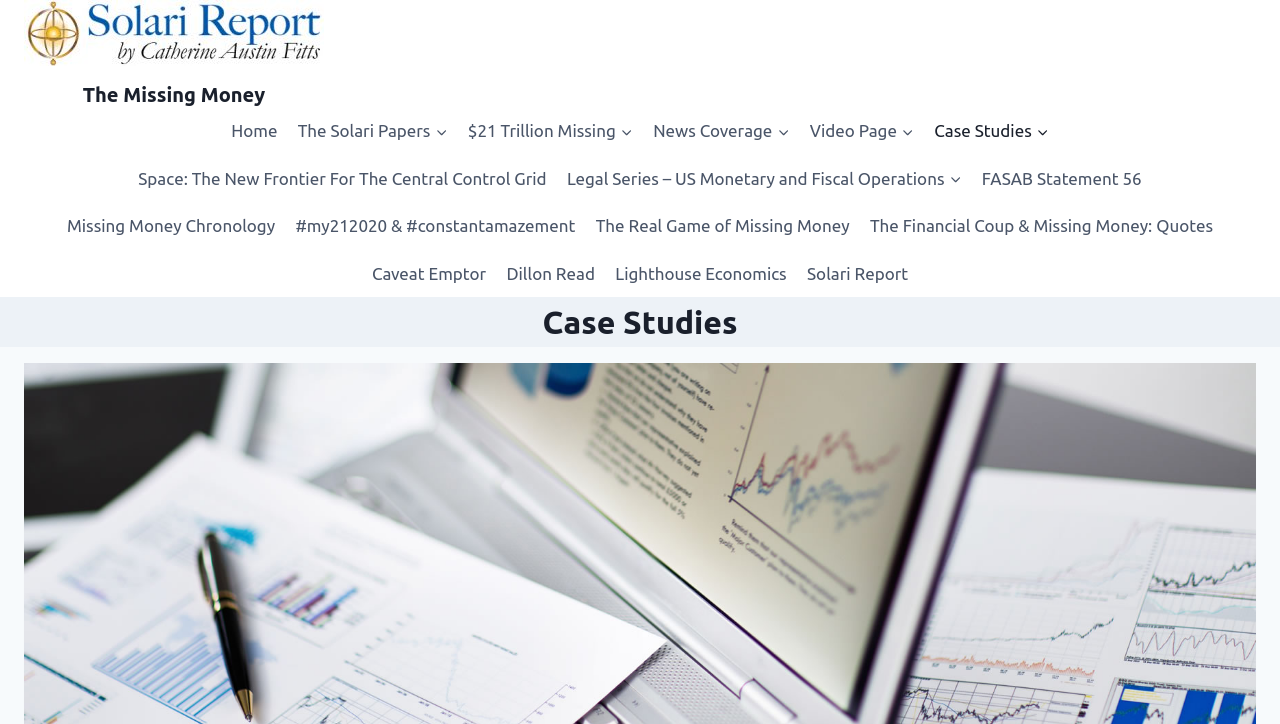Identify the bounding box coordinates of the clickable region required to complete the instruction: "watch video page". The coordinates should be given as four float numbers within the range of 0 and 1, i.e., [left, top, right, bottom].

[0.625, 0.148, 0.722, 0.213]